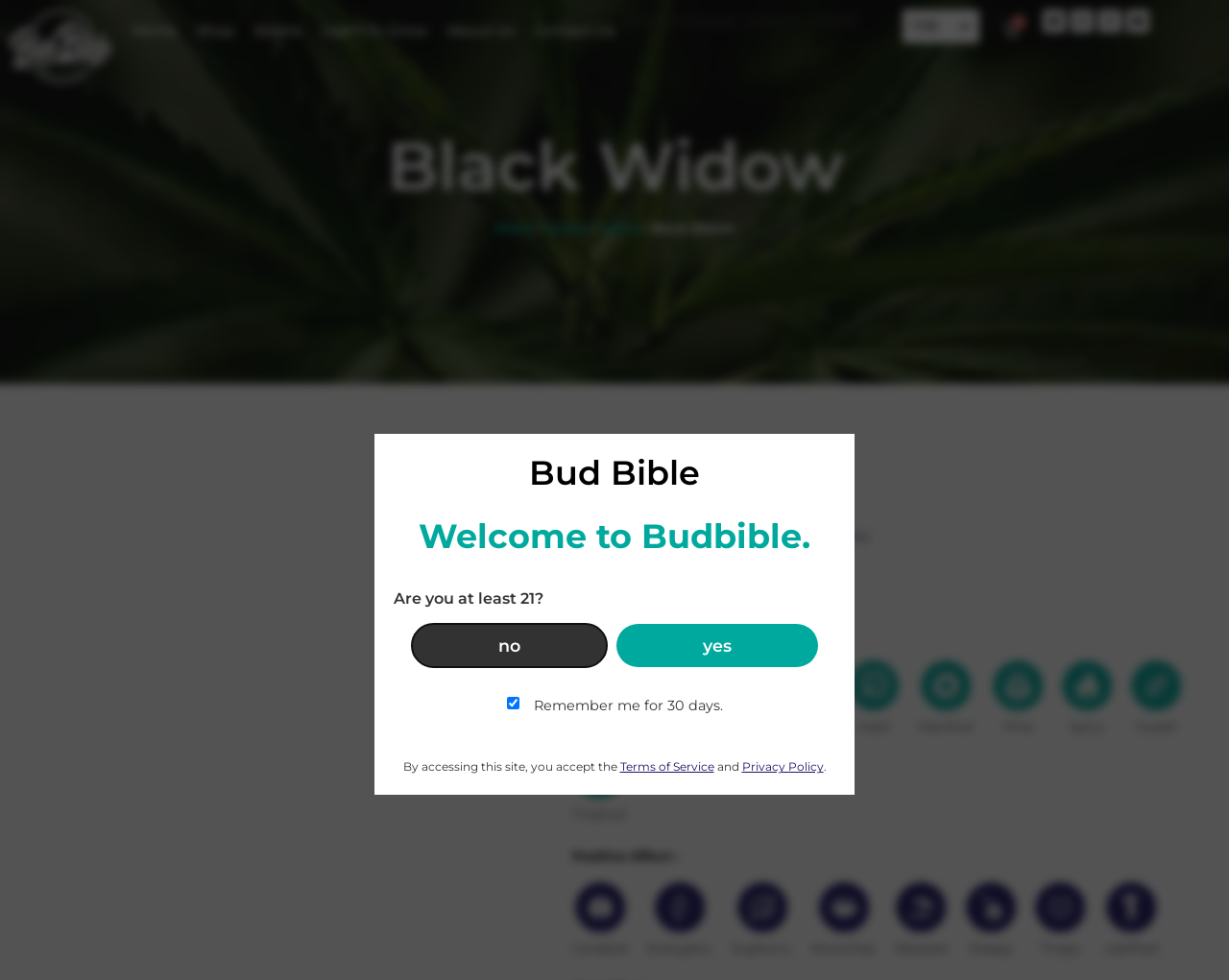Determine the bounding box coordinates of the clickable element to achieve the following action: 'Click the 'Learn To Grow' link at the top'. Provide the coordinates as four float values between 0 and 1, formatted as [left, top, right, bottom].

[0.262, 0.01, 0.348, 0.053]